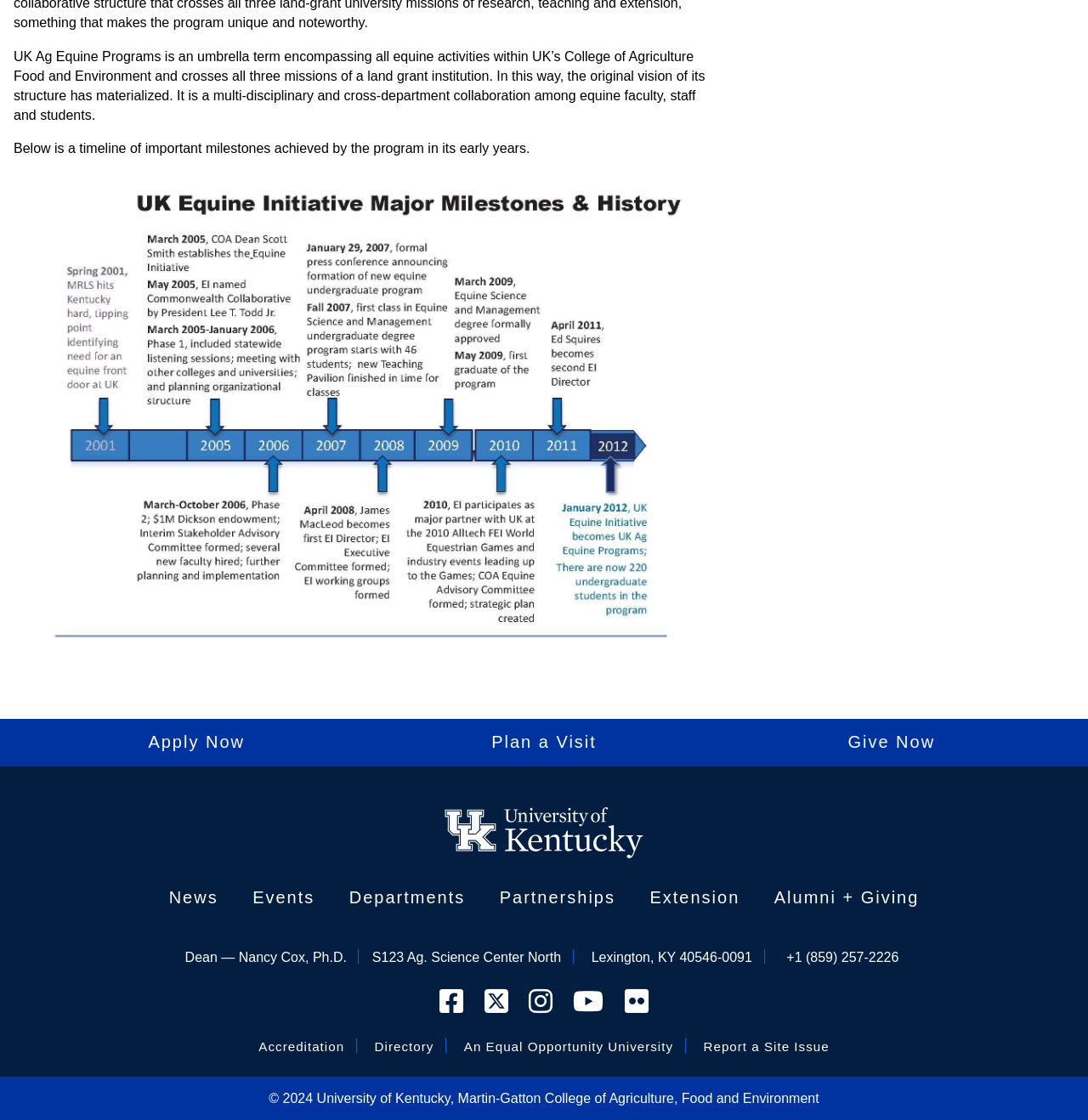Please find the bounding box coordinates of the section that needs to be clicked to achieve this instruction: "Plan a visit to the UK Ag Equine Programs".

[0.446, 0.647, 0.554, 0.679]